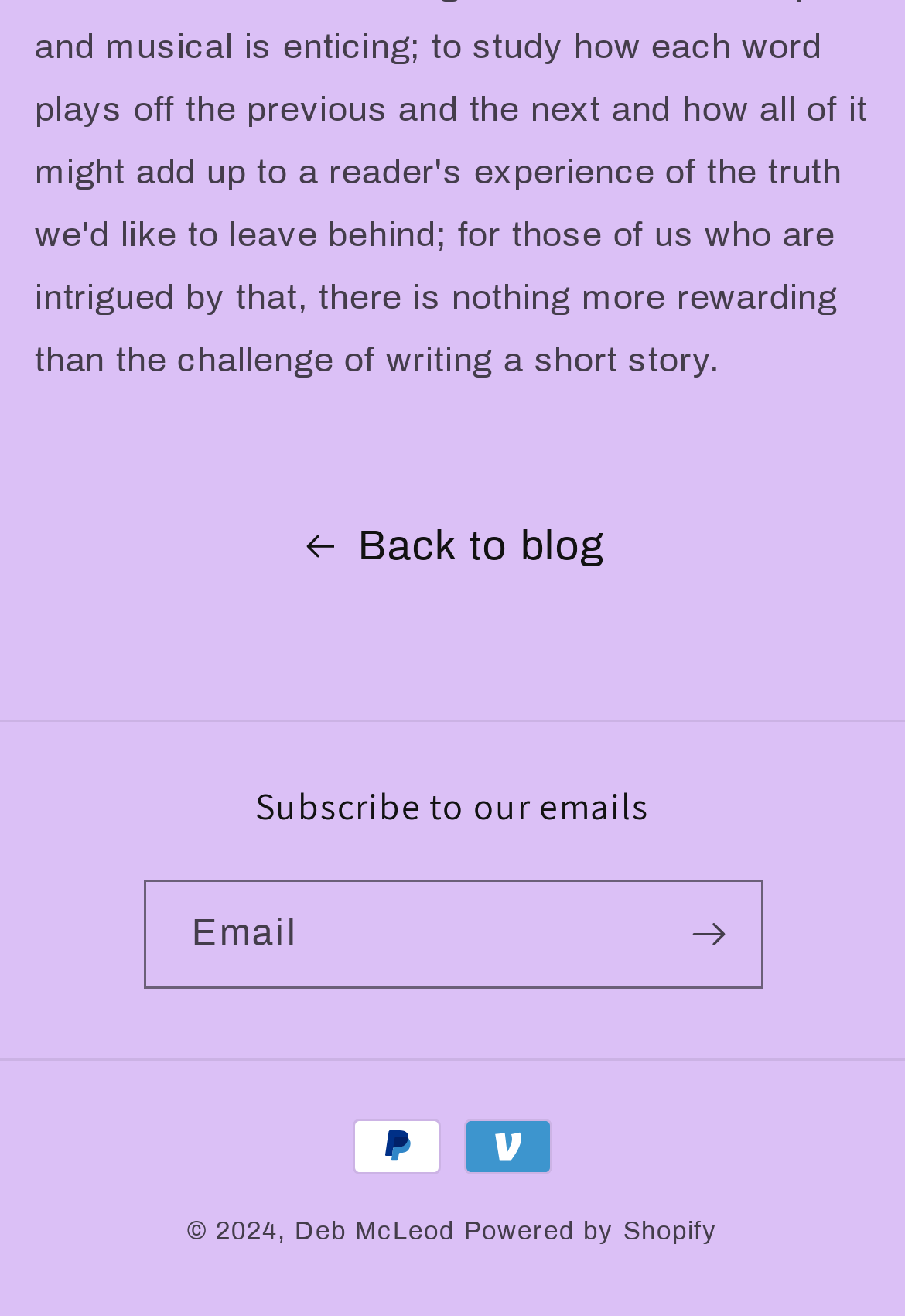Look at the image and give a detailed response to the following question: What is the purpose of the textbox?

The textbox with the label 'Email' is required, indicating that it is necessary to input an email address, likely for subscription or newsletter purposes.